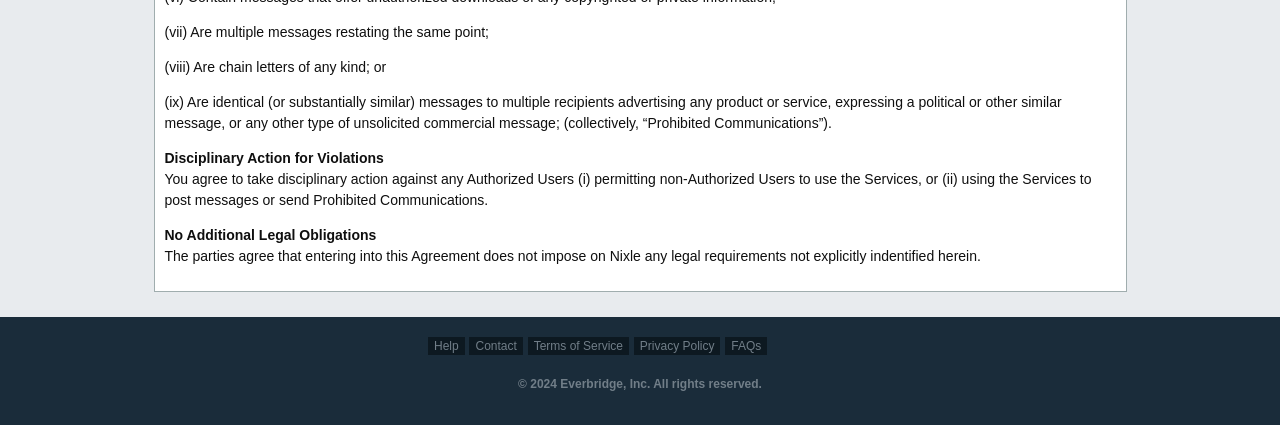What is the purpose of the agreement?
Please give a well-detailed answer to the question.

The purpose of the agreement is to outline the terms of service, which includes disciplinary actions for violations, no additional legal obligations, and other conditions that users must agree to.